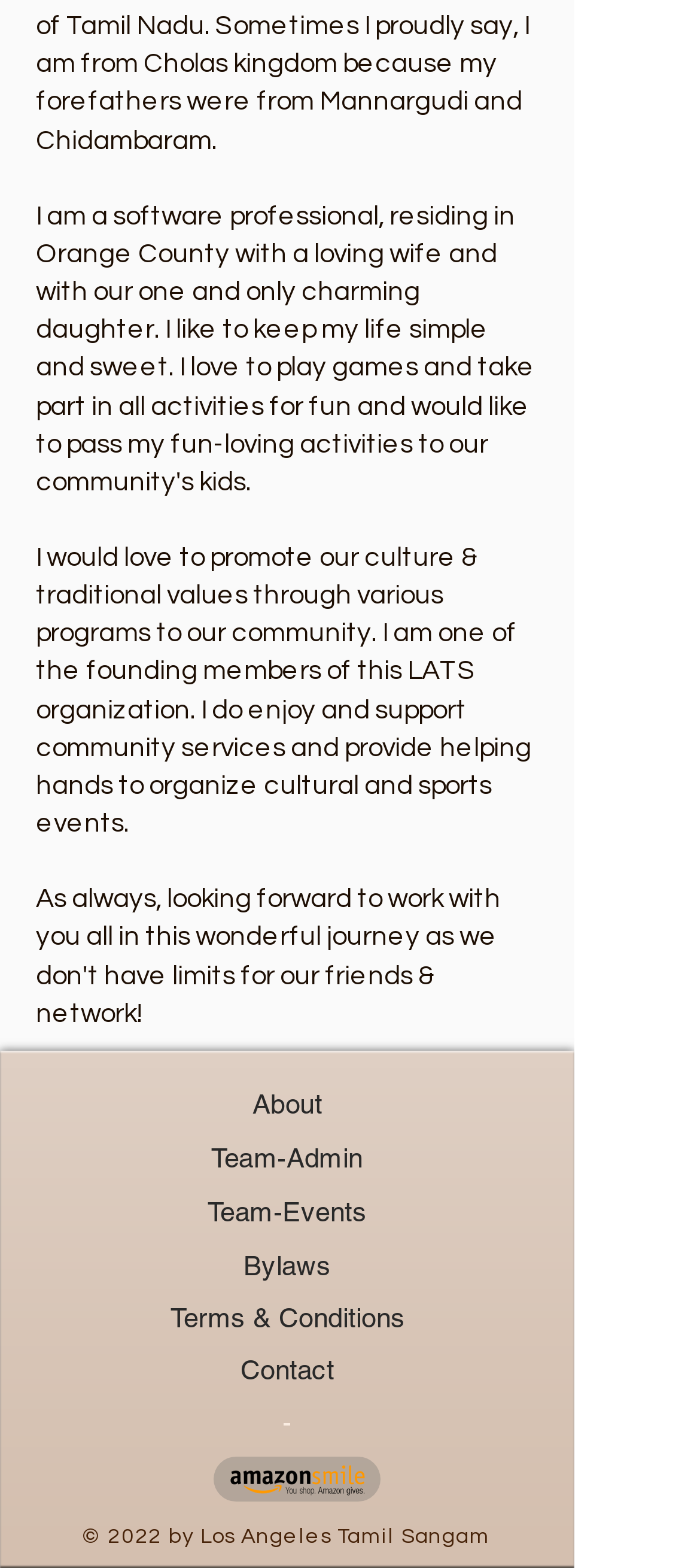Carefully examine the image and provide an in-depth answer to the question: What is the name of the organization?

The name of the organization can be found at the bottom of the webpage, in the copyright section, which states '© 2022 by Los Angeles Tamil Sangam'.